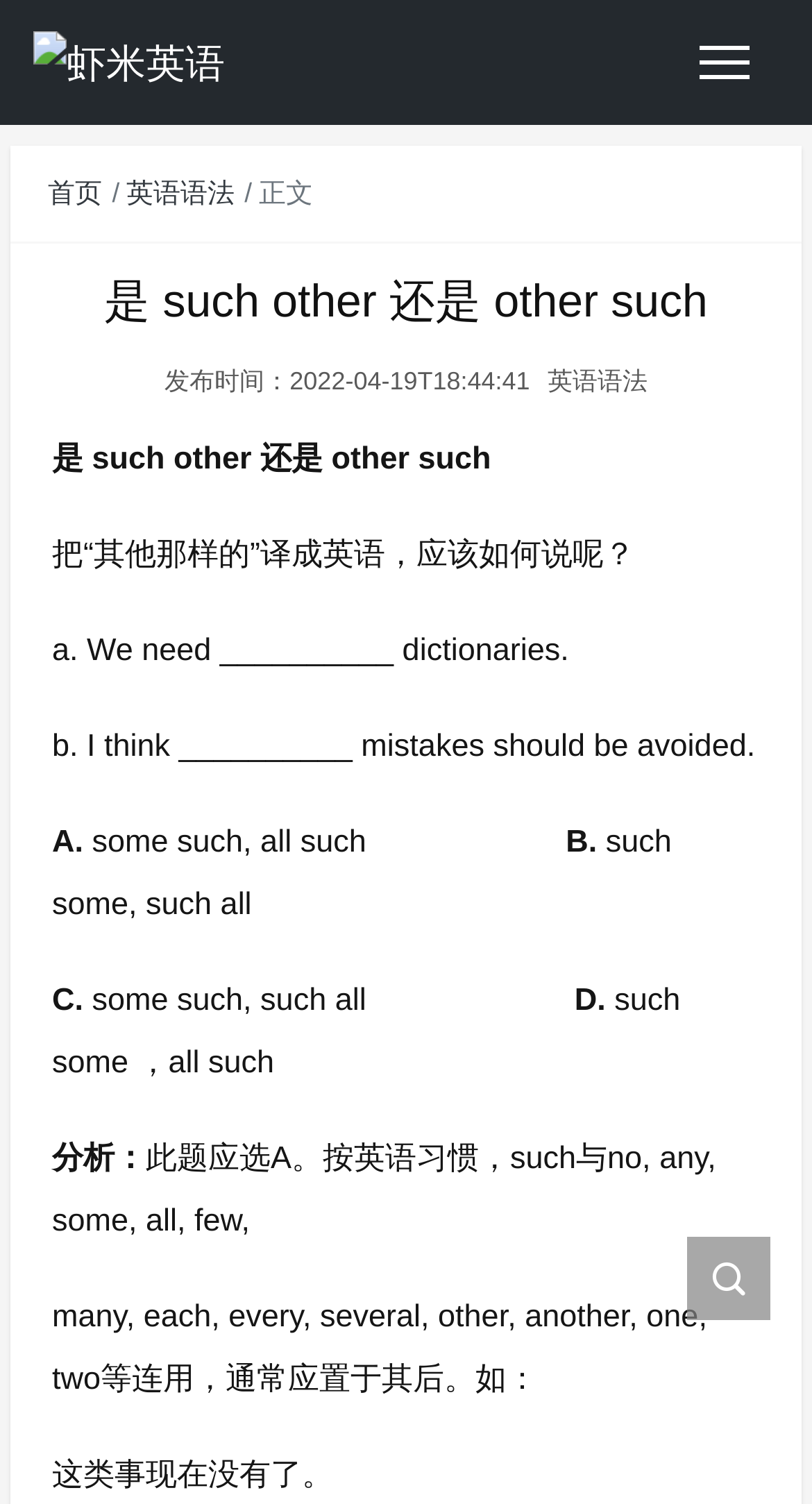Convey a detailed summary of the webpage, mentioning all key elements.

This webpage is about an English language learning platform, specifically a lesson on grammar. At the top left, there is a logo of "虾米英语" (Xiǎo Mǐ English) with a link to the homepage. Next to it, there is a button to toggle navigation. 

Below the logo, there are several links to different sections of the website, including "首页" (homepage) and "英语语法" (English grammar). 

The main content of the webpage is a lesson on the correct usage of "such" and "other" in English grammar. The title of the lesson is "是 such other 还是 other such" (Should it be "such other" or "other such"?). Below the title, there is a publication date and a link to the English grammar section. 

The lesson itself consists of a question, "把“其他那样的”译成英语，应该如何说呢？" (How to translate "其他那样的" into English?), followed by two multiple-choice options, "a. We need __________ dictionaries" and "b. I think __________ mistakes should be avoided". 

The correct answer is explained below, with four options labeled A, B, C, and D, each with a different phrase using "such" and "other". The correct answer is option A, "some such, all such", which is explained in detail in the following paragraphs. 

The explanation is divided into several sections, with headings and paragraphs of text. The text explains the correct usage of "such" with other words like "no", "any", "some", "all", and "few", and provides examples of correct sentences.